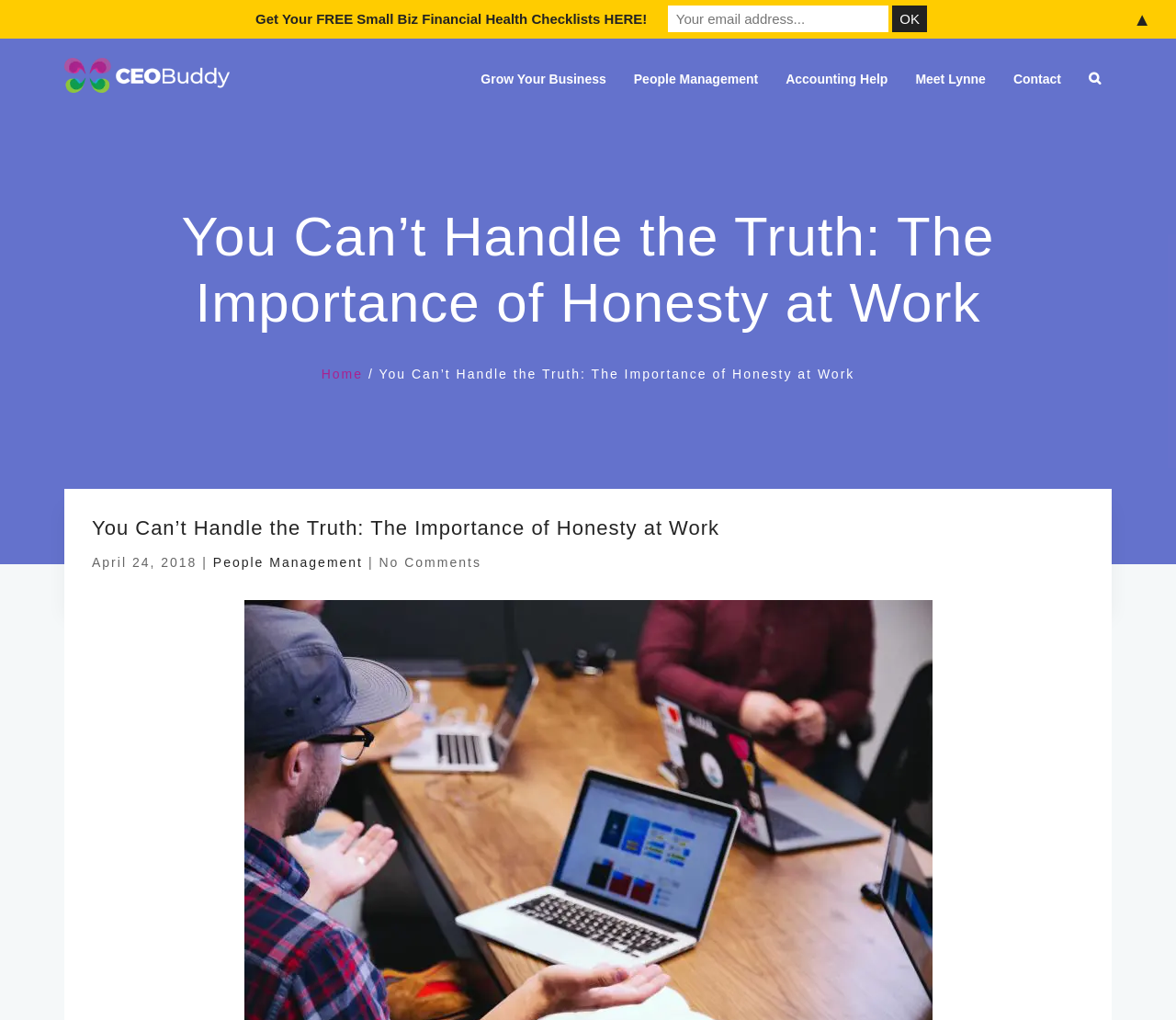What is the date of the article?
Please give a detailed and elaborate explanation in response to the question.

The date of the article can be found below the heading, where it says 'April 24, 2018 |'.